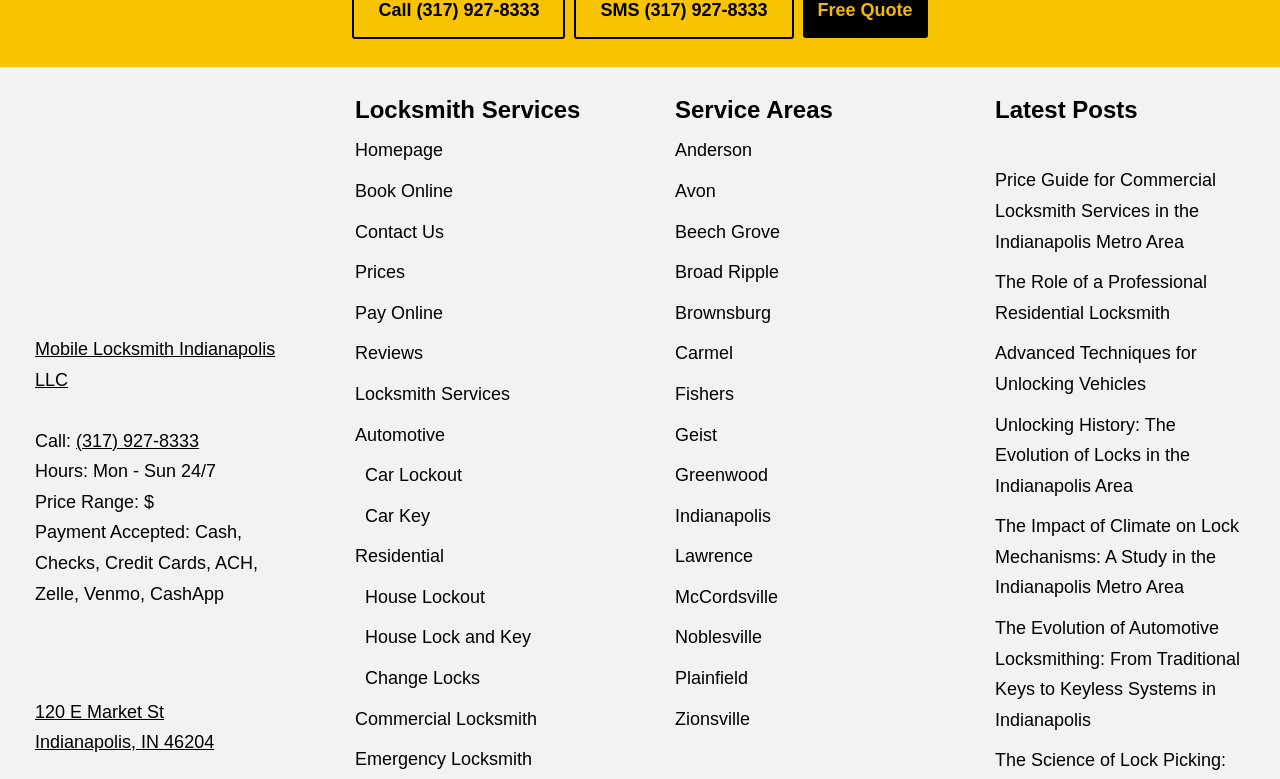Provide the bounding box coordinates for the UI element that is described as: "Automotive".

[0.277, 0.545, 0.348, 0.571]